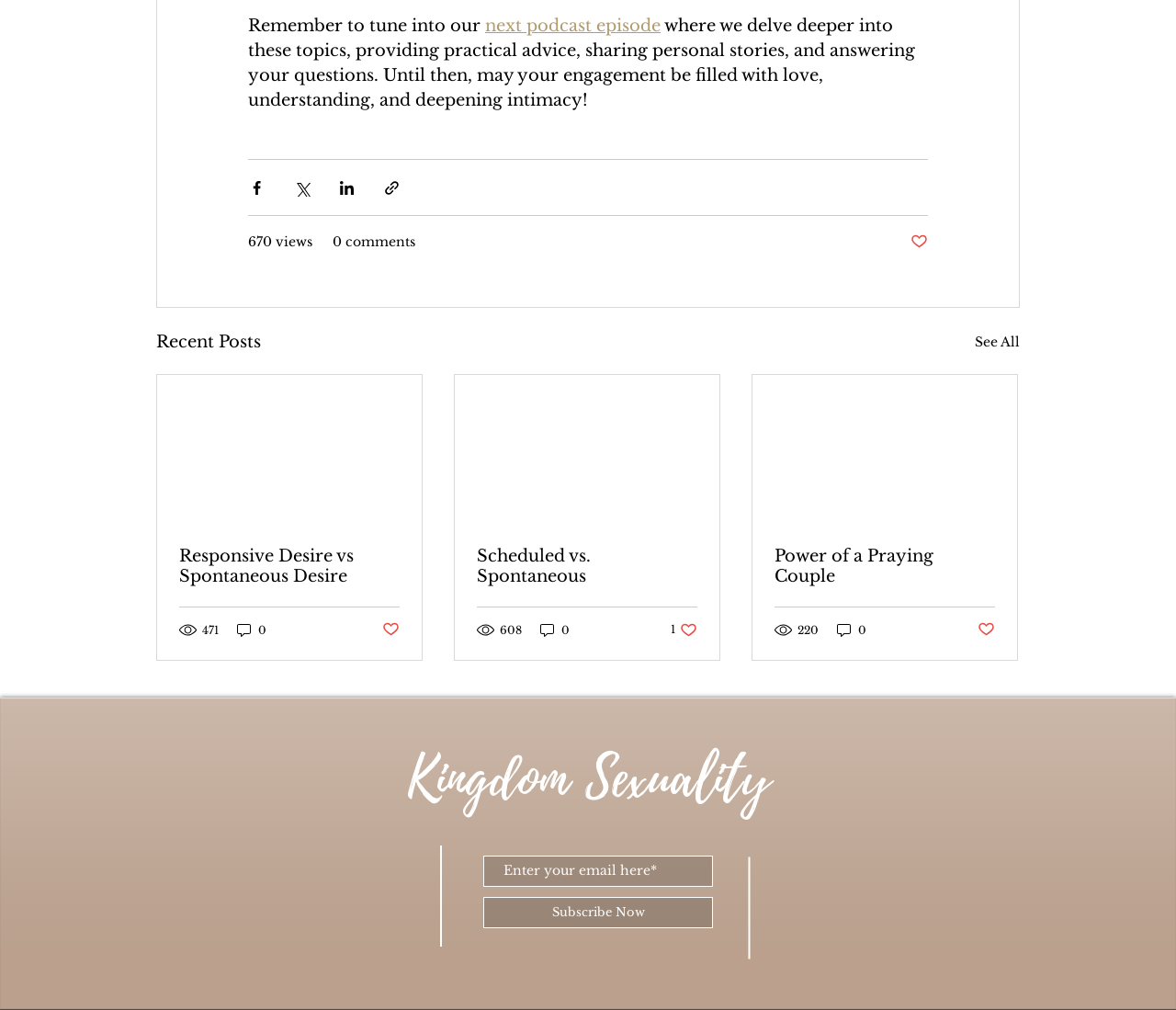Give a concise answer of one word or phrase to the question: 
How many comments does the second article have?

0 comments